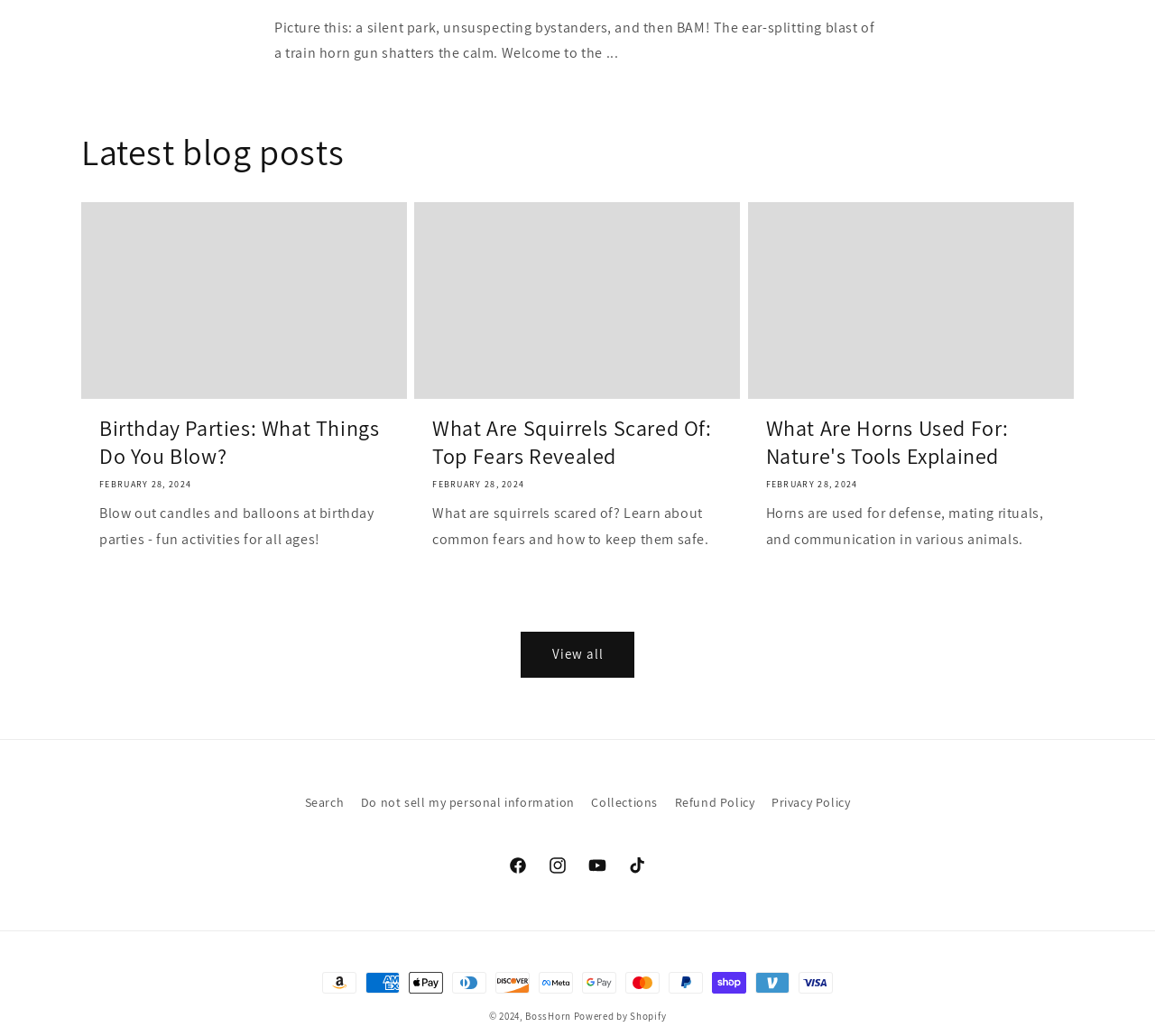Find the bounding box coordinates for the element described here: "Powered by Shopify".

[0.497, 0.975, 0.577, 0.987]